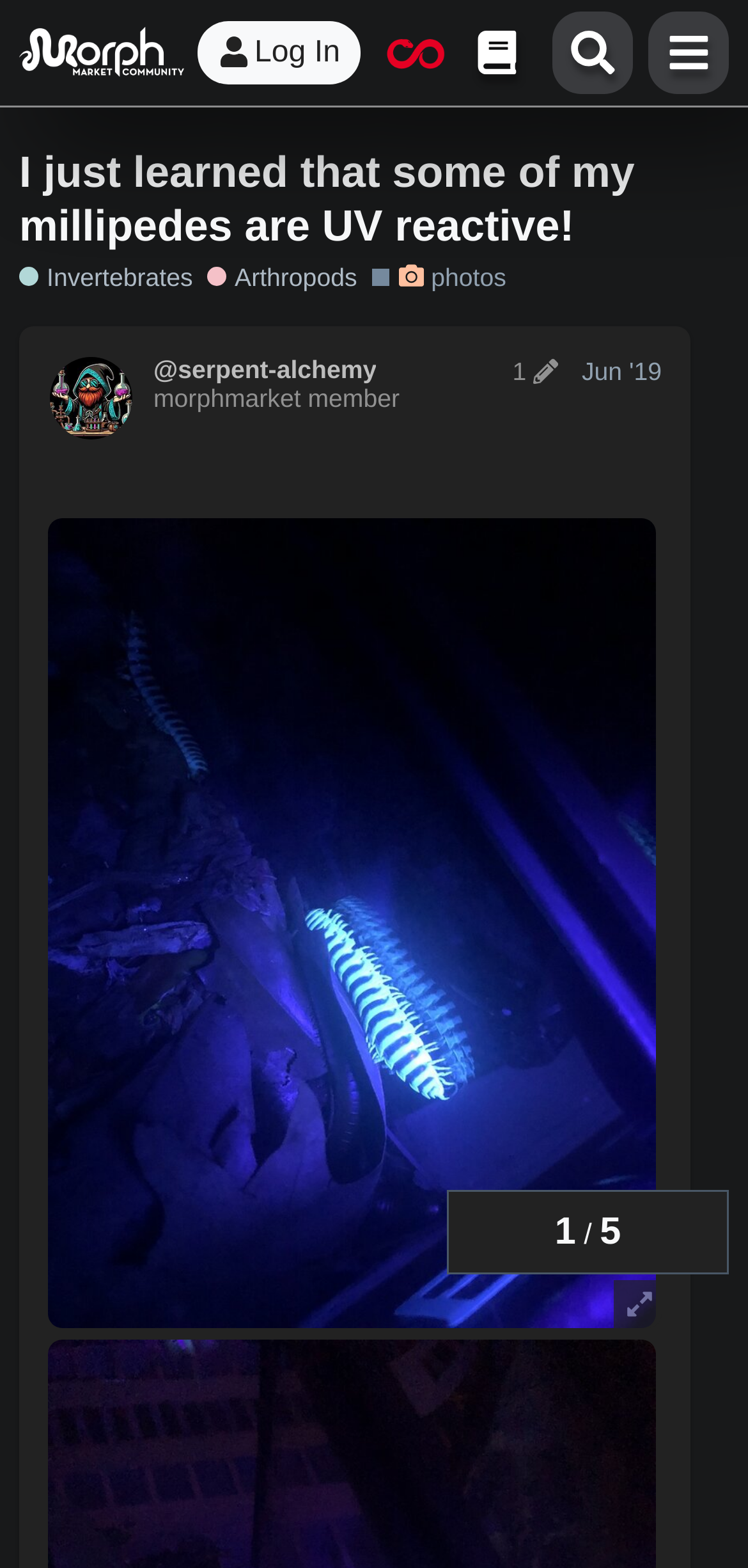Answer the following inquiry with a single word or phrase:
What is the name of the community?

MorphMarket Reptile Community